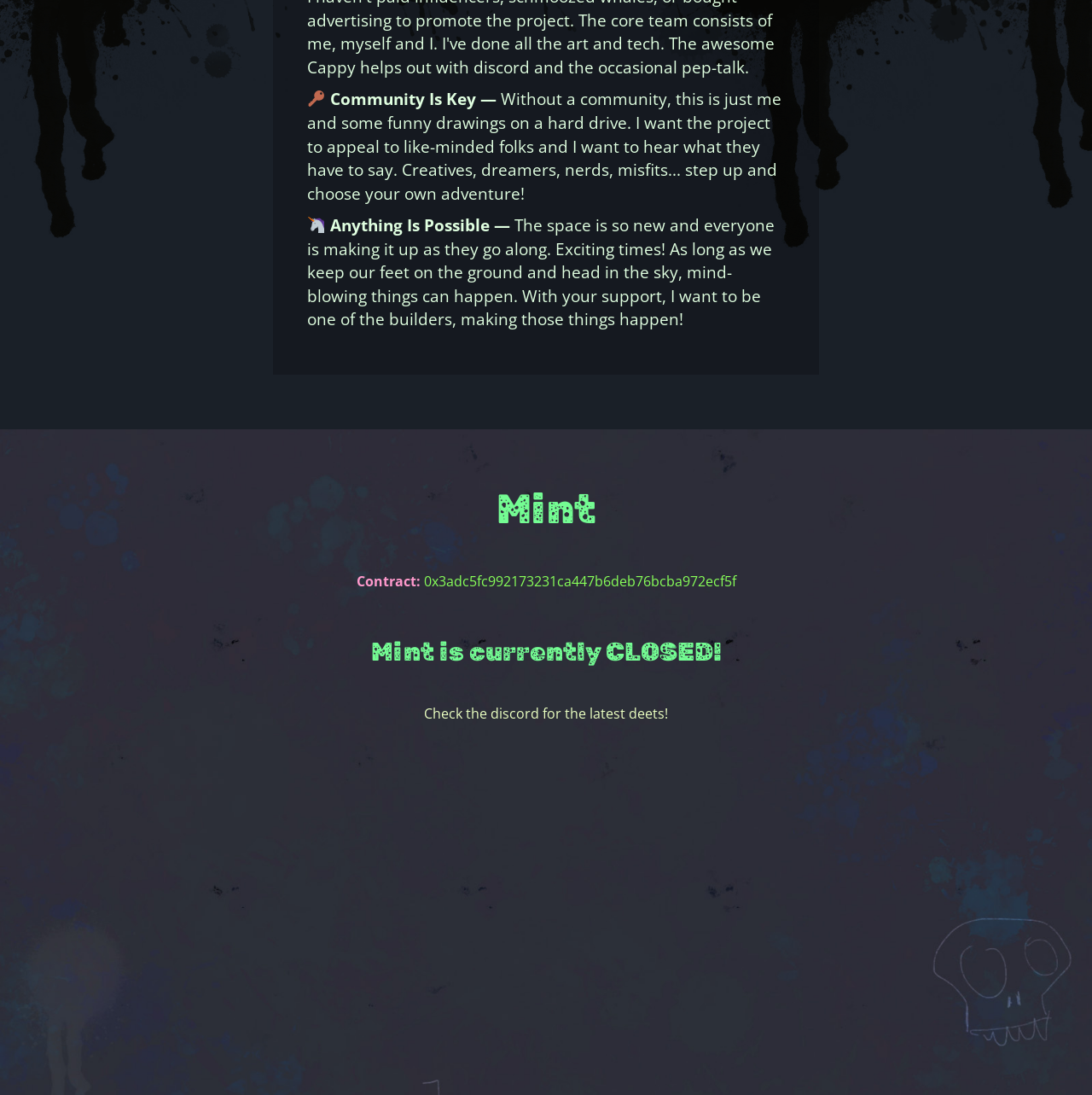Extract the bounding box coordinates of the UI element described by: "0x3adc5fc992173231ca447b6deb76bcba972ecf5f". The coordinates should include four float numbers ranging from 0 to 1, e.g., [left, top, right, bottom].

[0.388, 0.522, 0.674, 0.539]